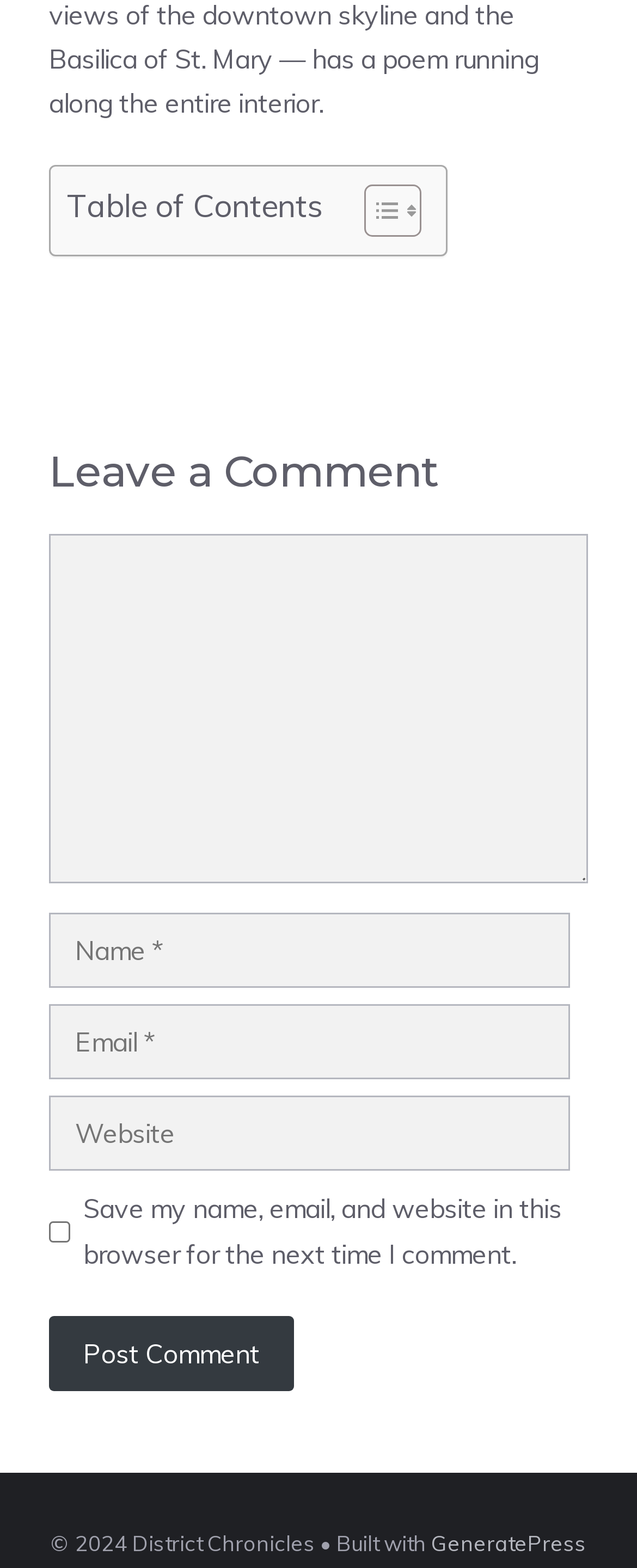Show me the bounding box coordinates of the clickable region to achieve the task as per the instruction: "Toggle Table of Content".

[0.533, 0.117, 0.649, 0.152]